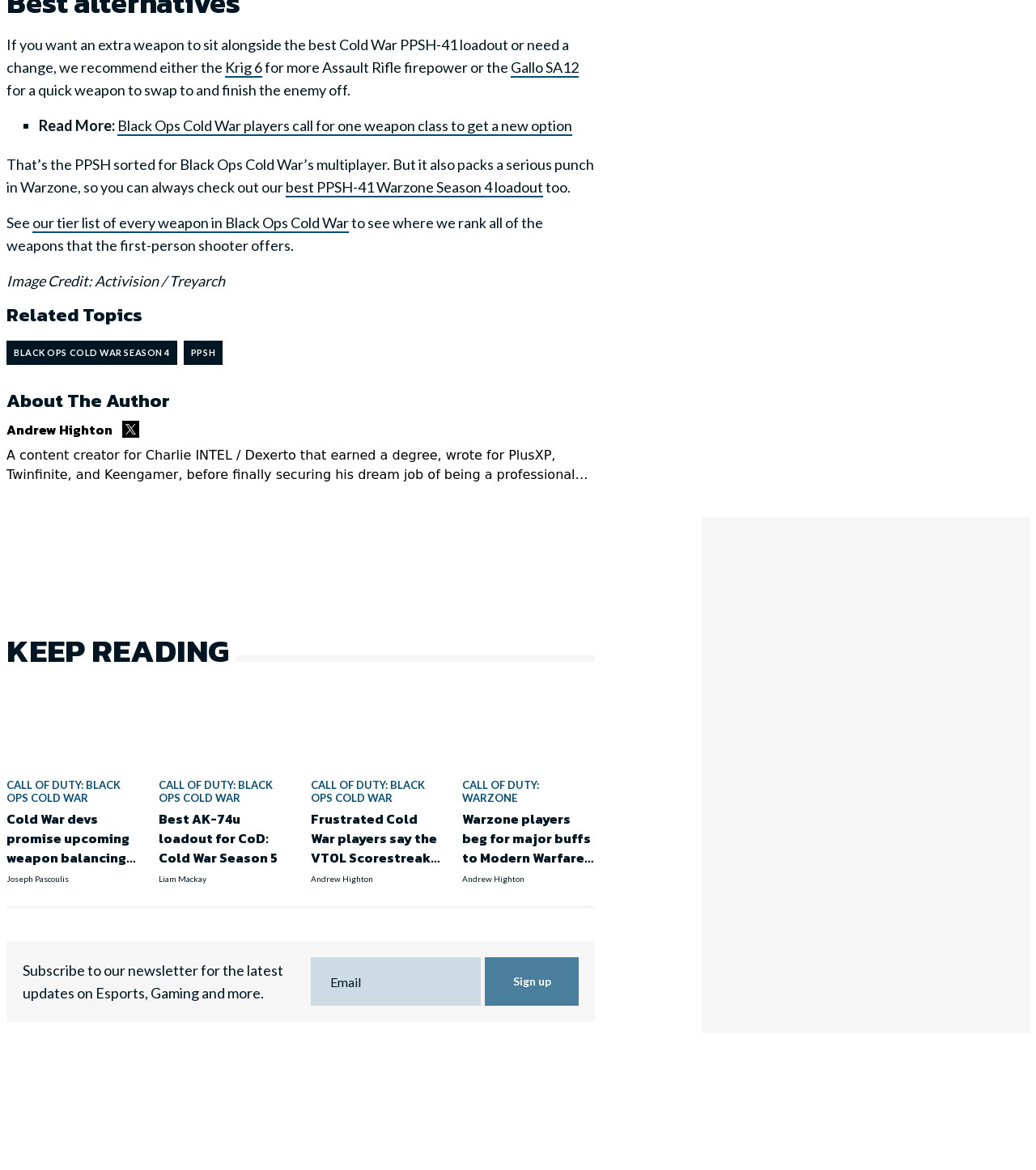Please identify the coordinates of the bounding box that should be clicked to fulfill this instruction: "View the tier list of every weapon in Black Ops Cold War".

[0.031, 0.182, 0.337, 0.199]